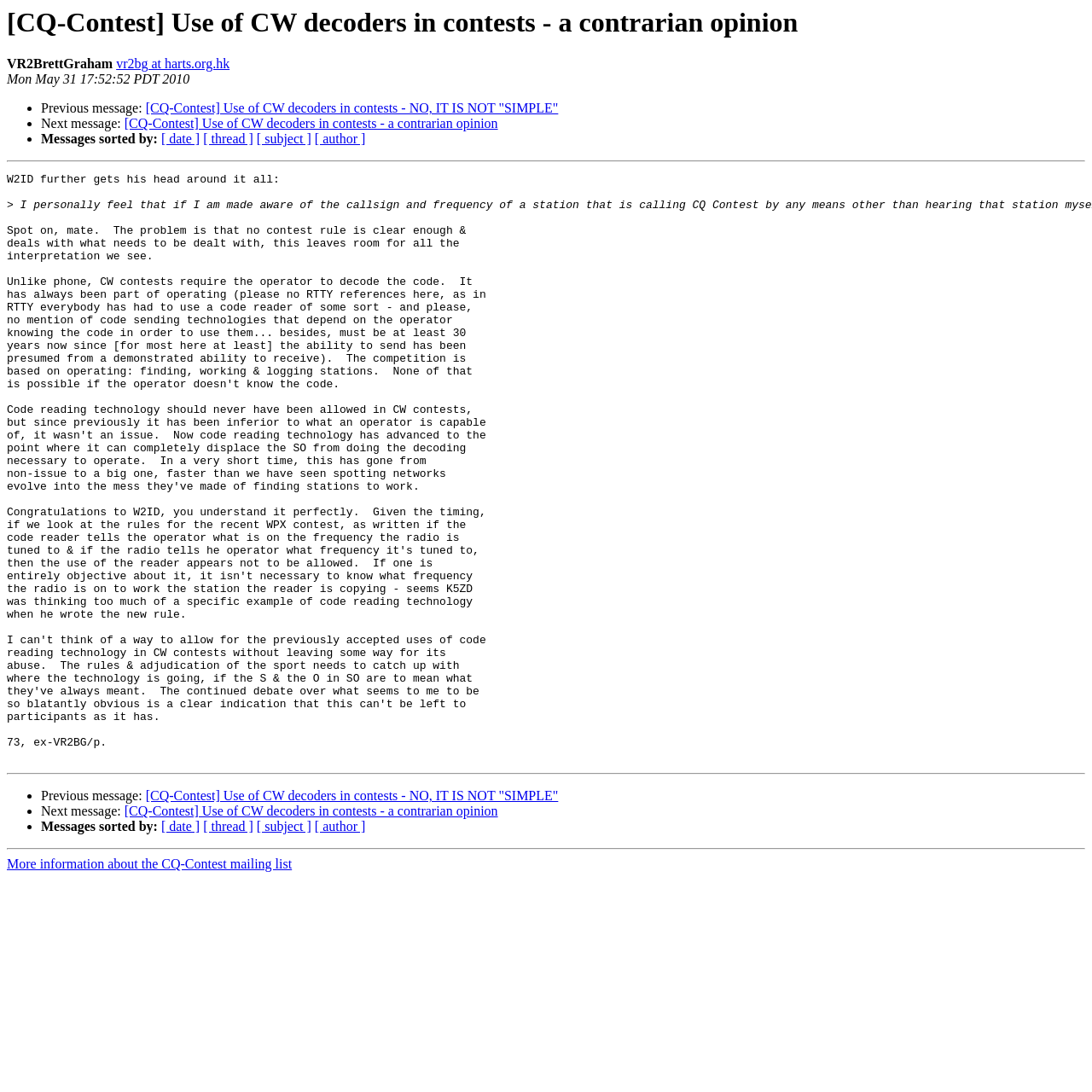Write an elaborate caption that captures the essence of the webpage.

This webpage appears to be a forum or mailing list discussion thread. At the top, there is a heading that reads "[CQ-Contest] Use of CW decoders in contests - a contrarian opinion". Below the heading, there is a line of text that displays the author's name, "VR2BrettGraham", and their email address, "vr2bg at harts.org.hk". The date of the post, "Mon May 31 17:52:52 PDT 2010", is also shown.

The main content of the webpage is a message from the author, which starts with the text "W2ID further gets his head around it all:". The message is followed by a horizontal separator line.

Below the message, there are navigation links to previous and next messages in the thread, as well as links to sort the messages by date, thread, subject, or author. These links are arranged in a horizontal row.

The webpage also has a footer section that contains more links, including one to "More information about the CQ-Contest mailing list". There are a total of 5 horizontal separator lines on the page, which divide the different sections of content.